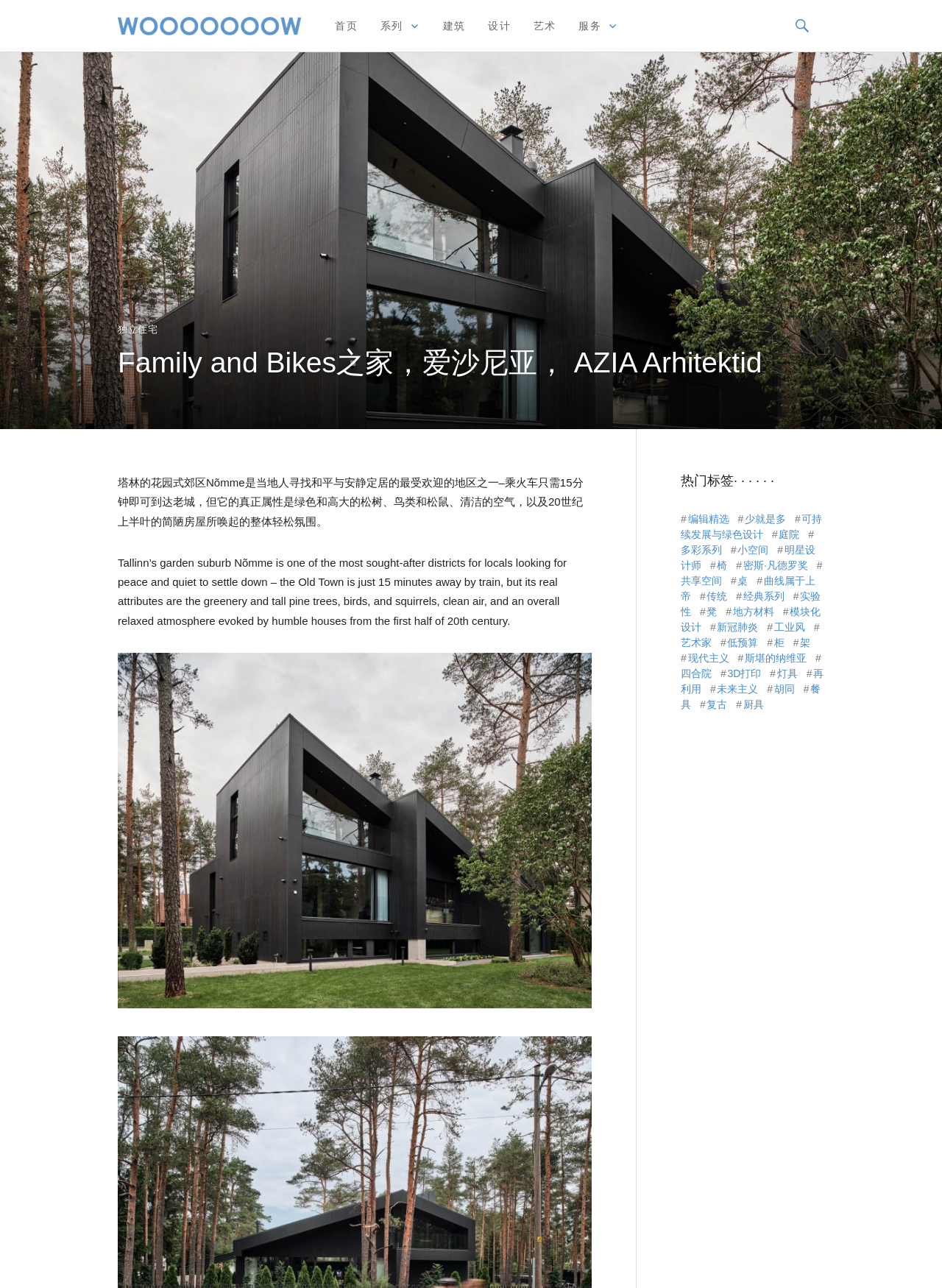What is the category of the link '独立住宅'?
Please provide a single word or phrase in response based on the screenshot.

Series